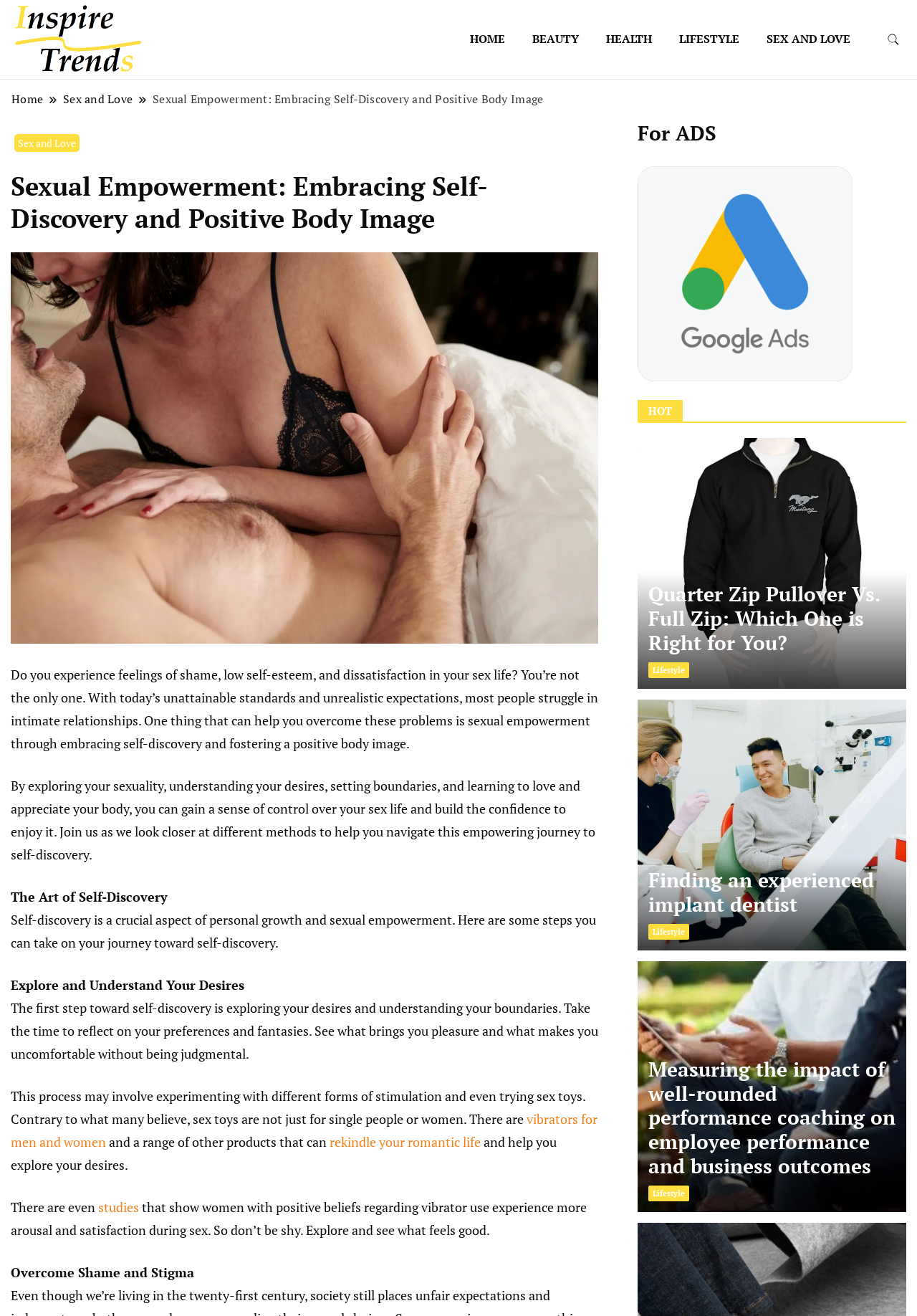Provide the bounding box coordinates of the HTML element this sentence describes: "Finding an experienced implant dentist".

[0.707, 0.659, 0.953, 0.697]